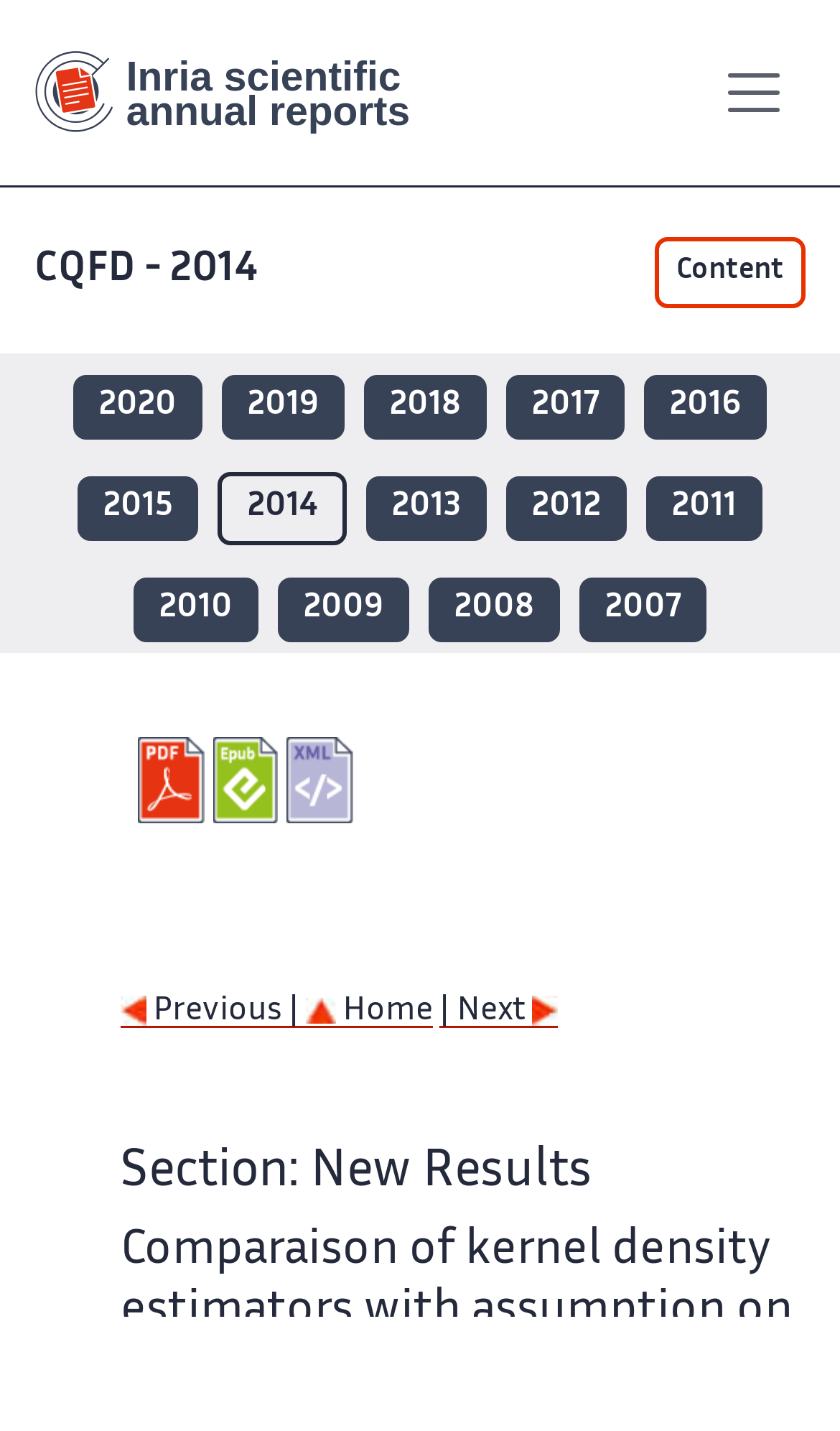Bounding box coordinates must be specified in the format (top-left x, top-left y, bottom-right x, bottom-right y). All values should be floating point numbers between 0 and 1. What are the bounding box coordinates of the UI element described as: 2012

[0.633, 0.337, 0.715, 0.373]